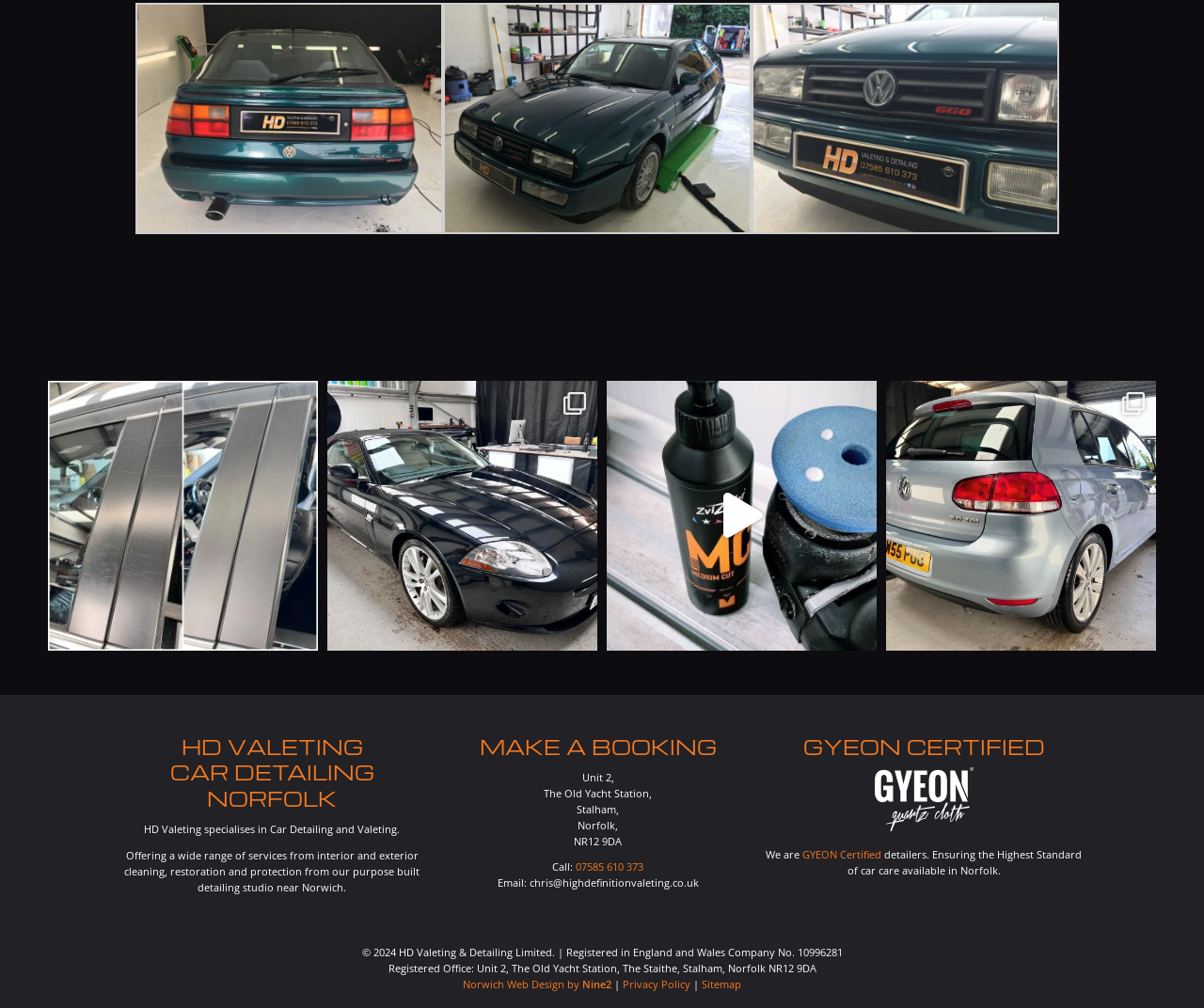What is the name of the car care and detailing establishment?
Based on the content of the image, thoroughly explain and answer the question.

The name of the car care and detailing establishment can be found in the heading 'HD VALETING CAR DETAILING NORFOLK' at the top of the webpage.